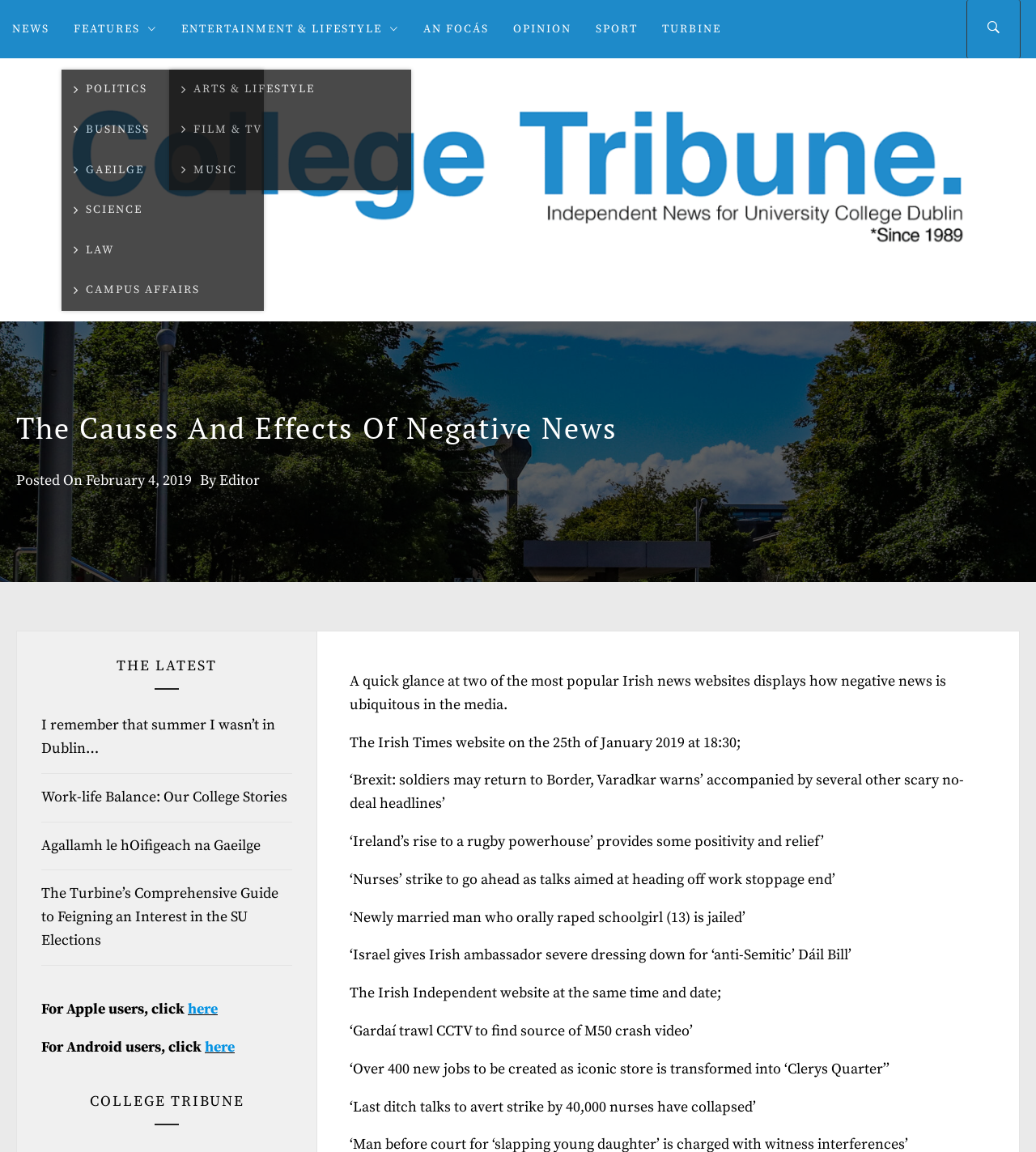What is the topic of the article?
Provide a well-explained and detailed answer to the question.

The topic of the article can be inferred from the text, which discusses how negative news is ubiquitous in the media, and provides examples from two popular Irish news websites.